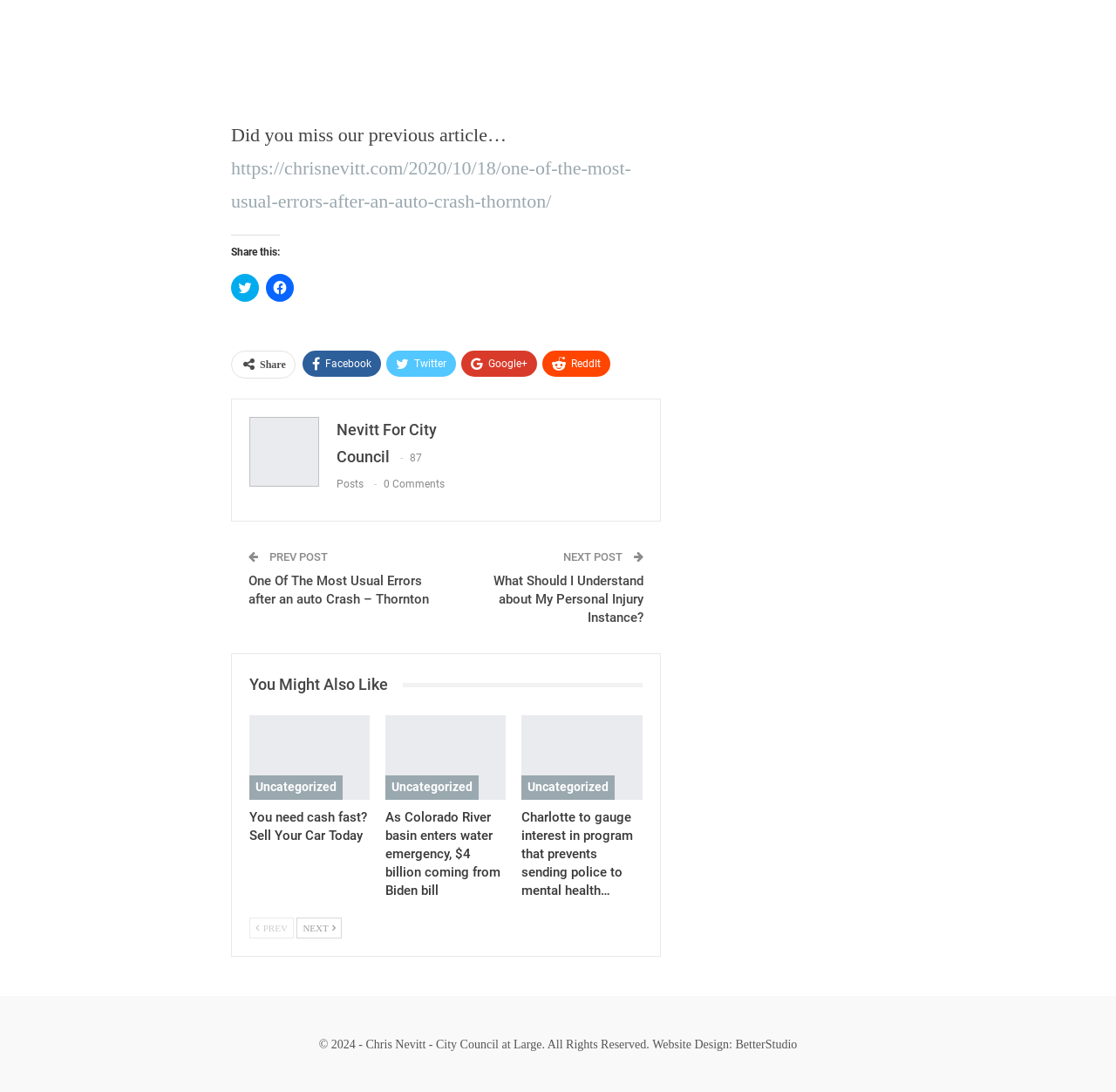Find the bounding box coordinates of the clickable region needed to perform the following instruction: "Visit the author's homepage". The coordinates should be provided as four float numbers between 0 and 1, i.e., [left, top, right, bottom].

[0.302, 0.385, 0.391, 0.426]